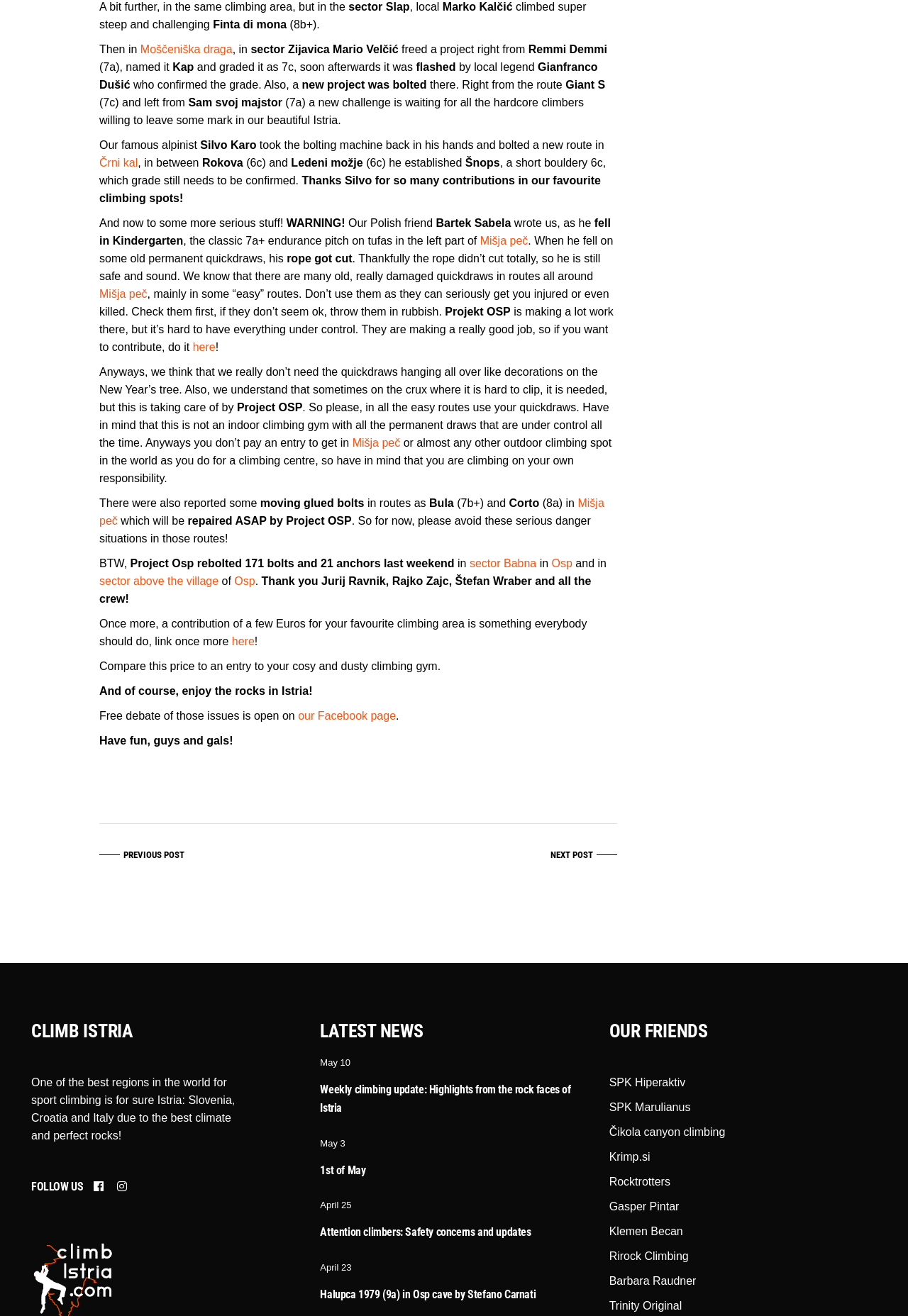Based on the element description, predict the bounding box coordinates (top-left x, top-left y, bottom-right x, bottom-right y) for the UI element in the screenshot: Mišja peč

[0.529, 0.179, 0.581, 0.188]